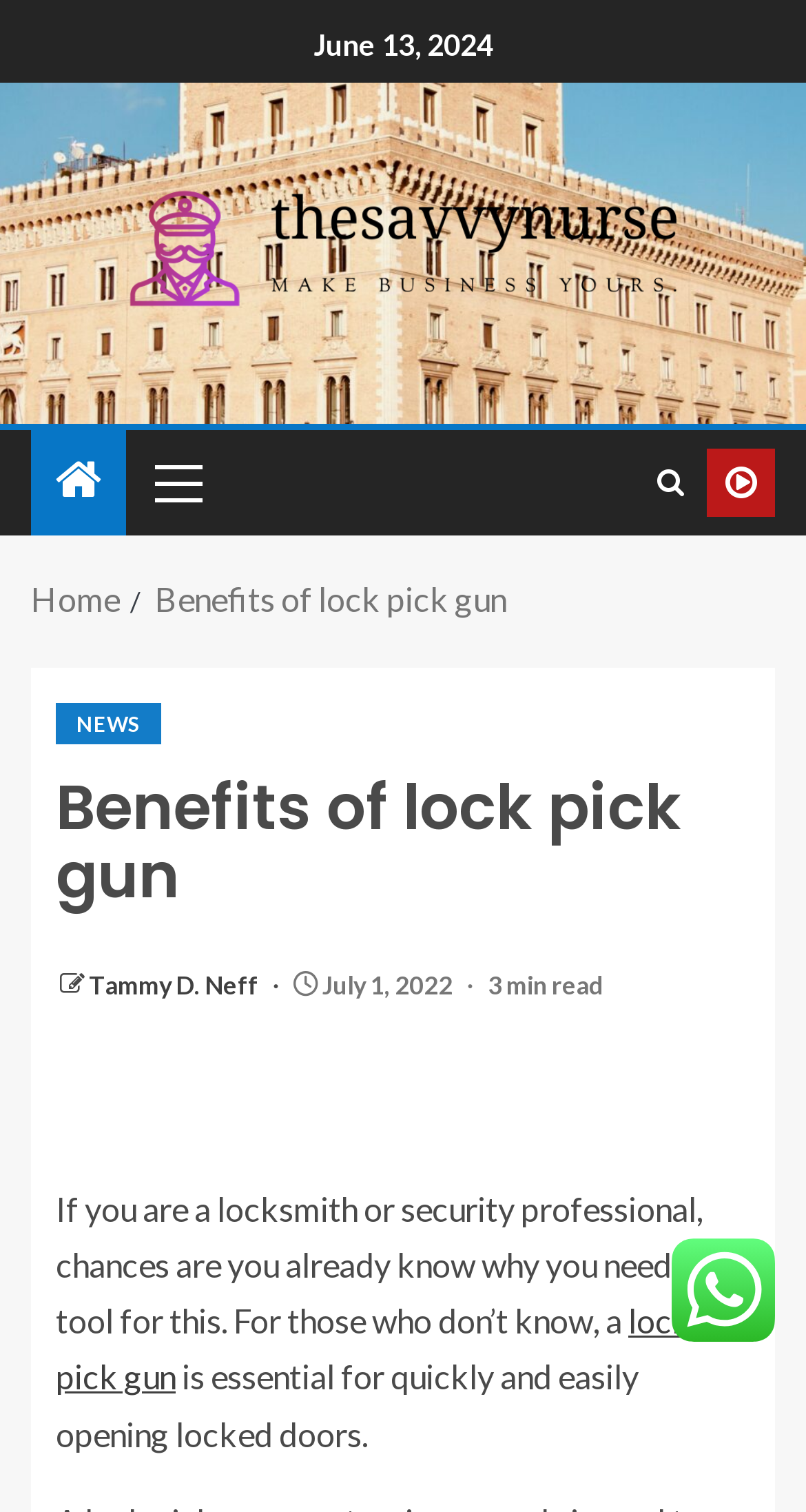Please identify the bounding box coordinates of the region to click in order to complete the given instruction: "Click on the Thesavvynurse logo". The coordinates should be four float numbers between 0 and 1, i.e., [left, top, right, bottom].

[0.038, 0.089, 0.962, 0.246]